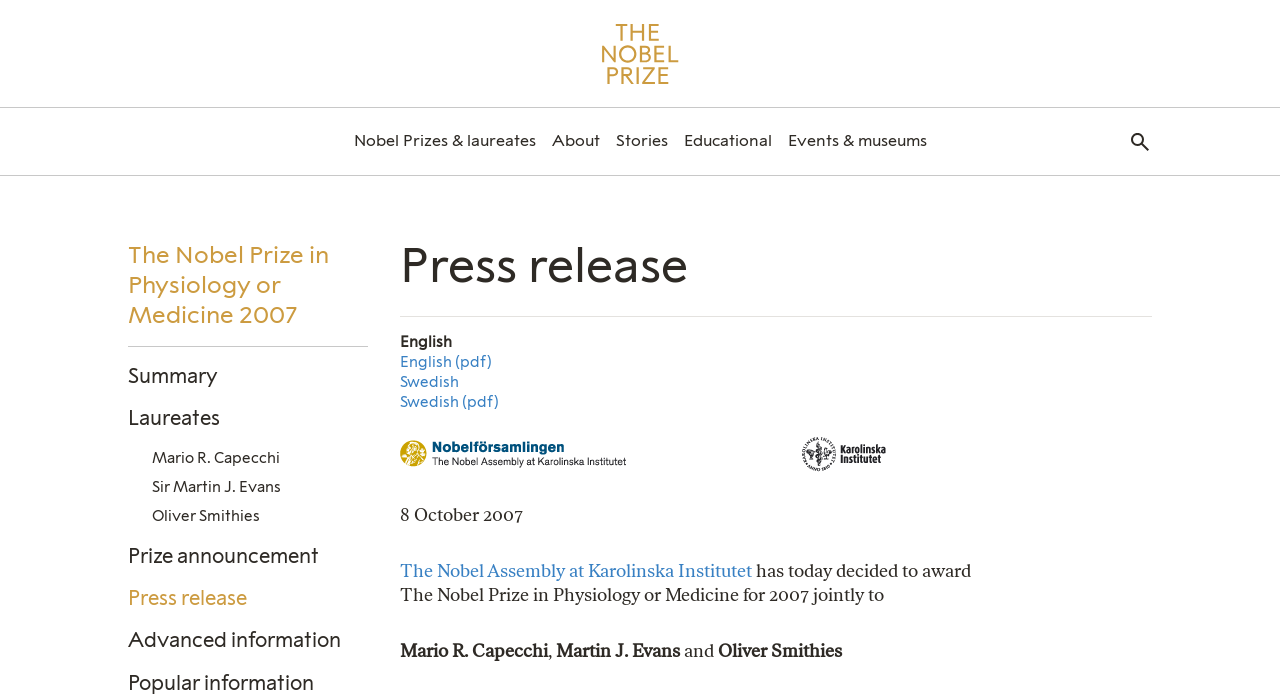Could you highlight the region that needs to be clicked to execute the instruction: "Open the press release"?

[0.1, 0.842, 0.288, 0.88]